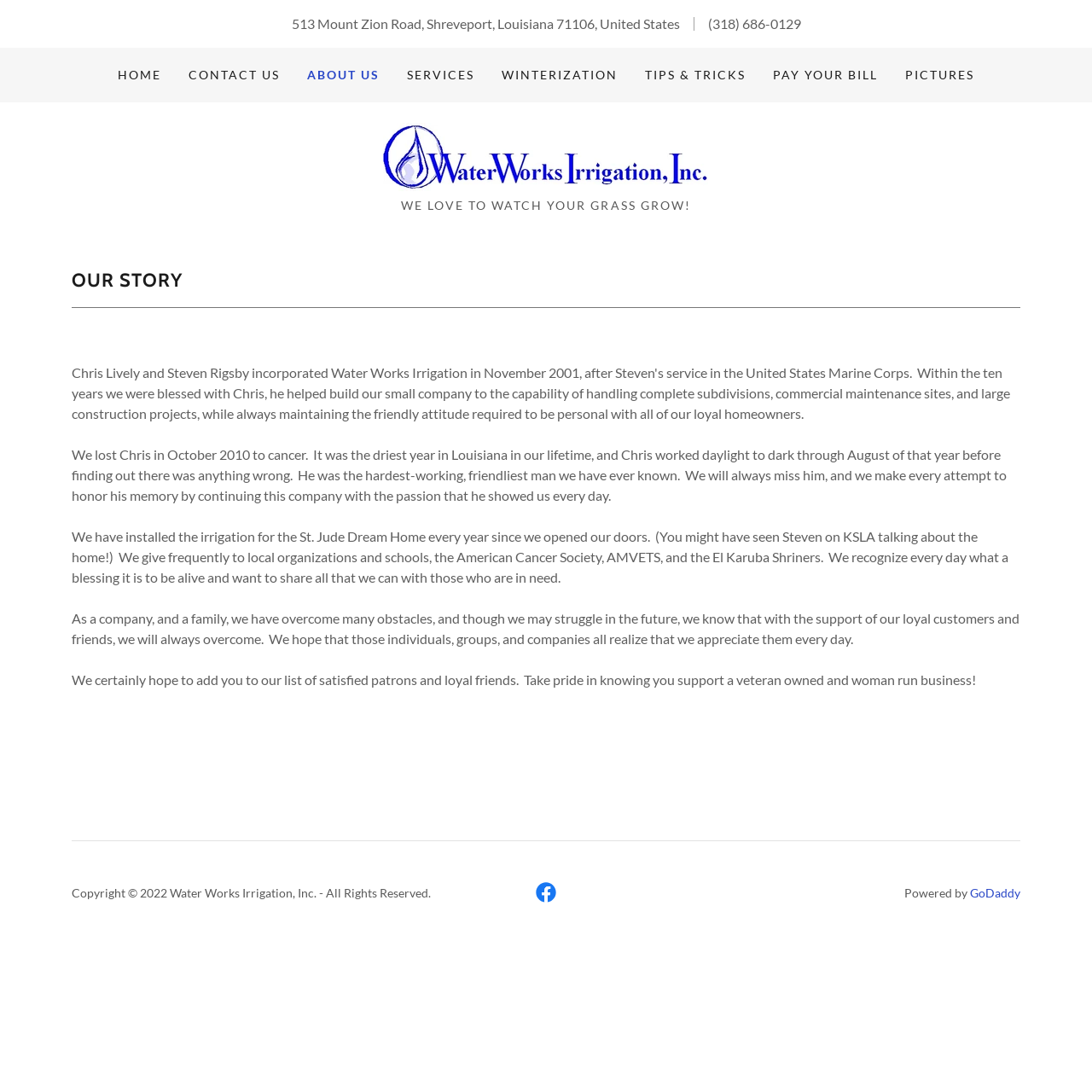Provide a brief response using a word or short phrase to this question:
What is the company's address?

513 Mount Zion Road, Shreveport, Louisiana 71106, United States